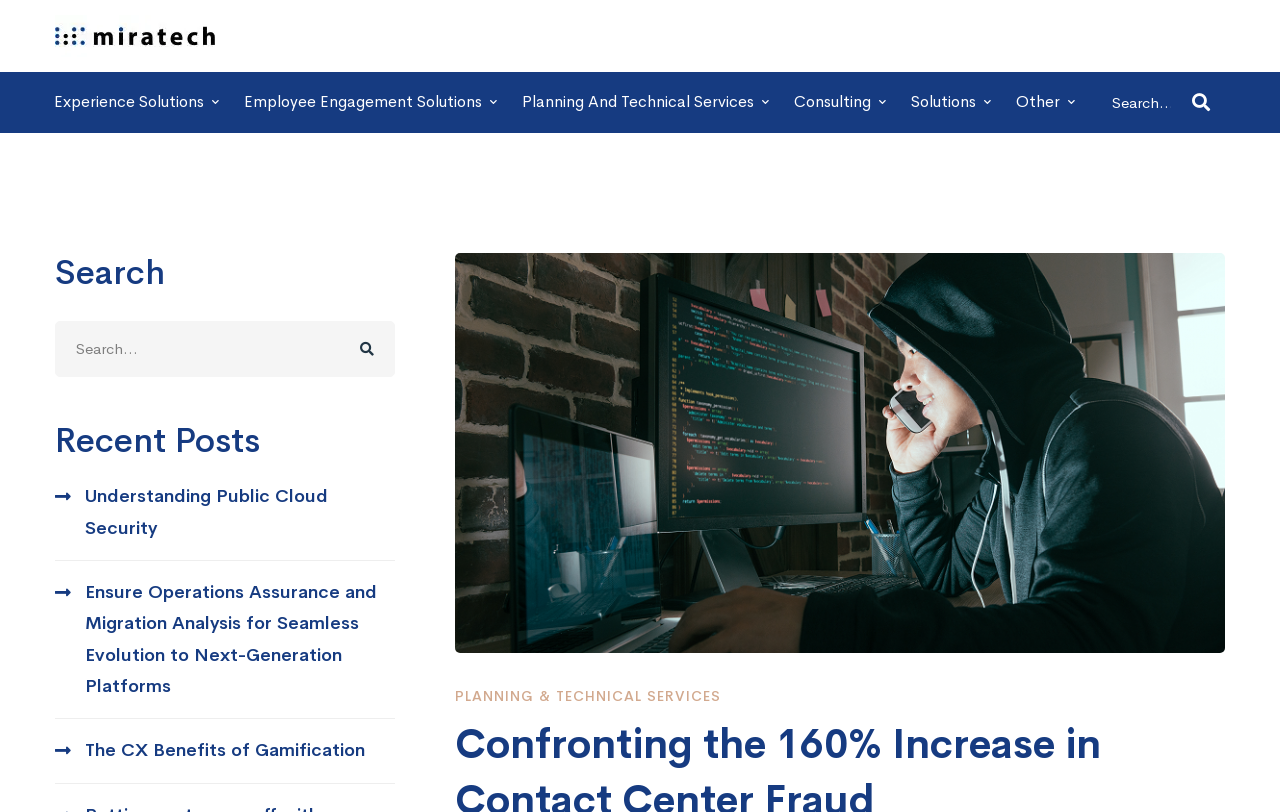What is the main topic of the webpage? Examine the screenshot and reply using just one word or a brief phrase.

Contact Center Fraud